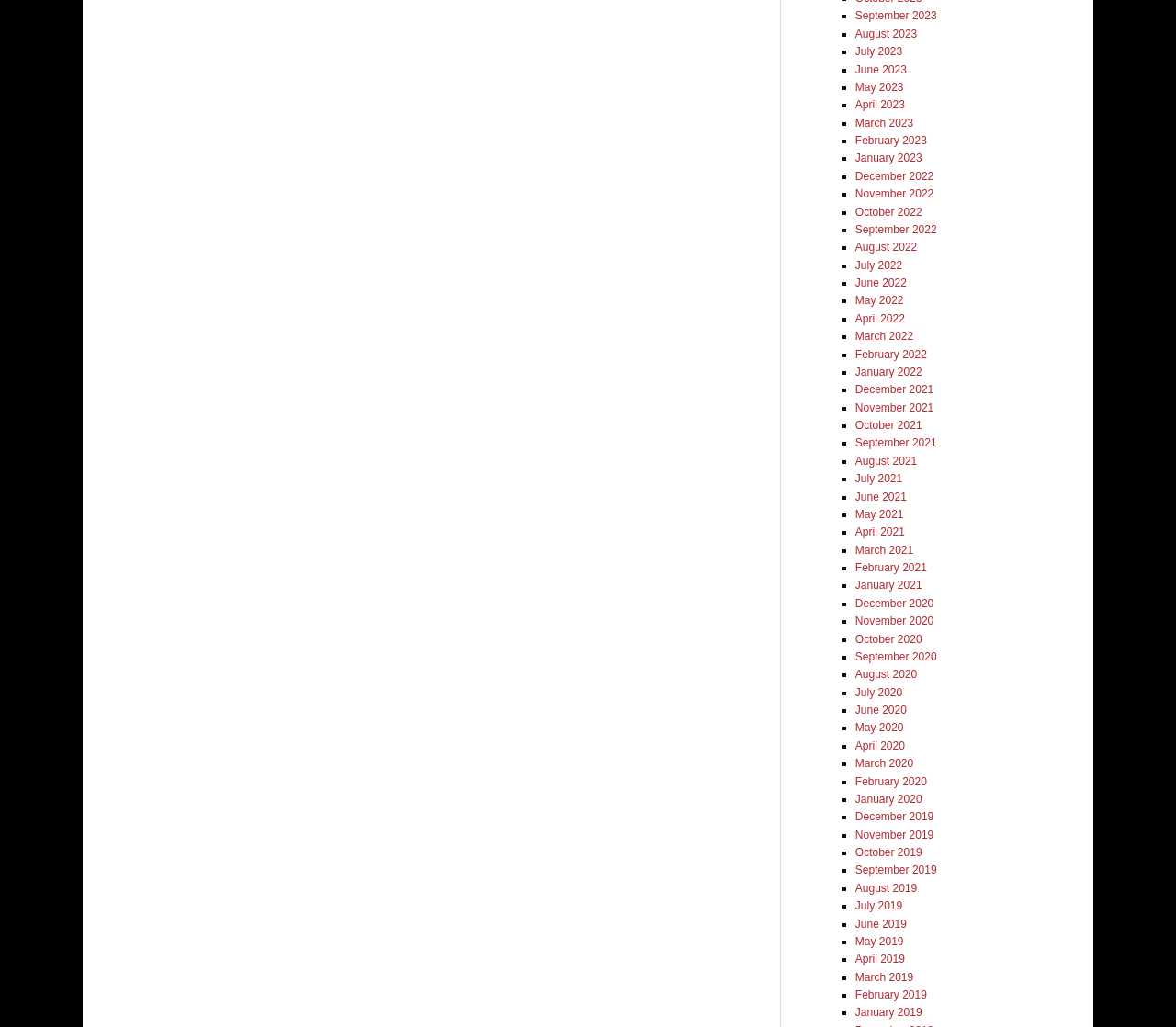Give the bounding box coordinates for this UI element: "May 2021". The coordinates should be four float numbers between 0 and 1, arranged as [left, top, right, bottom].

[0.727, 0.495, 0.768, 0.507]